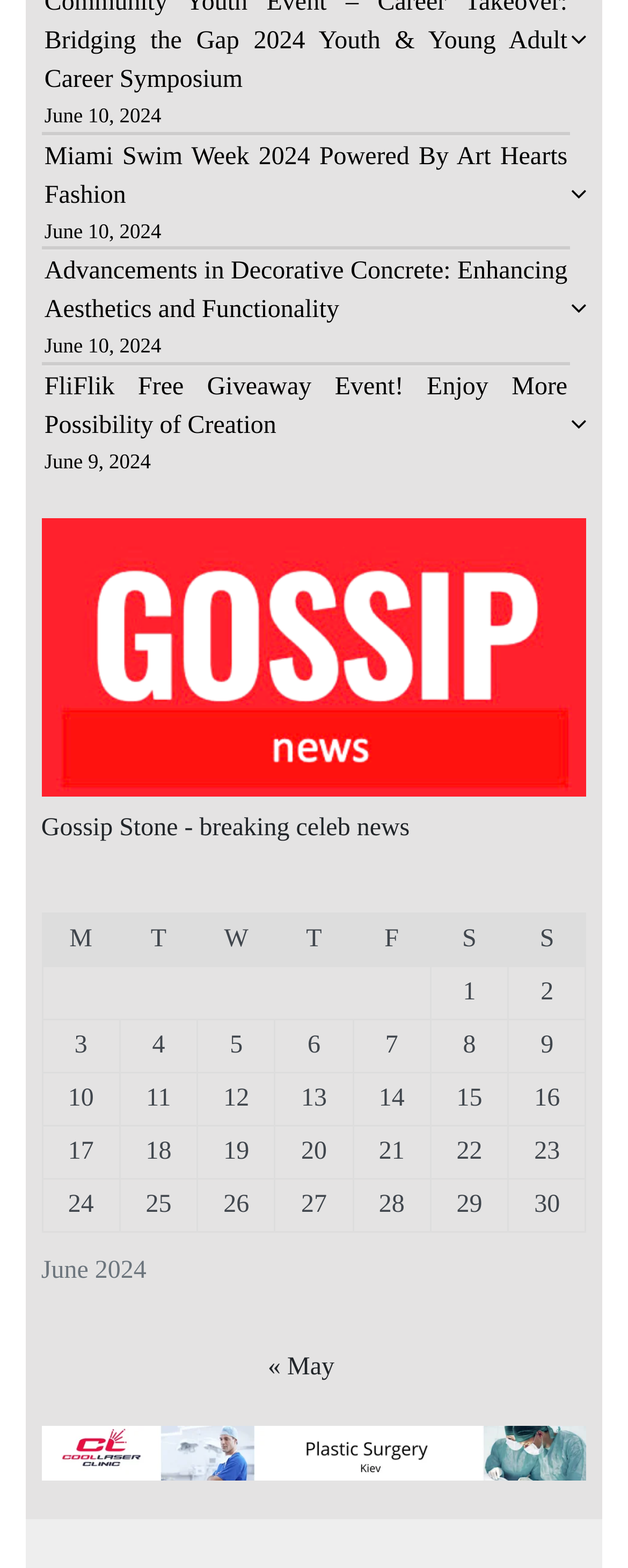Respond to the question with just a single word or phrase: 
How many columns are in the table?

7